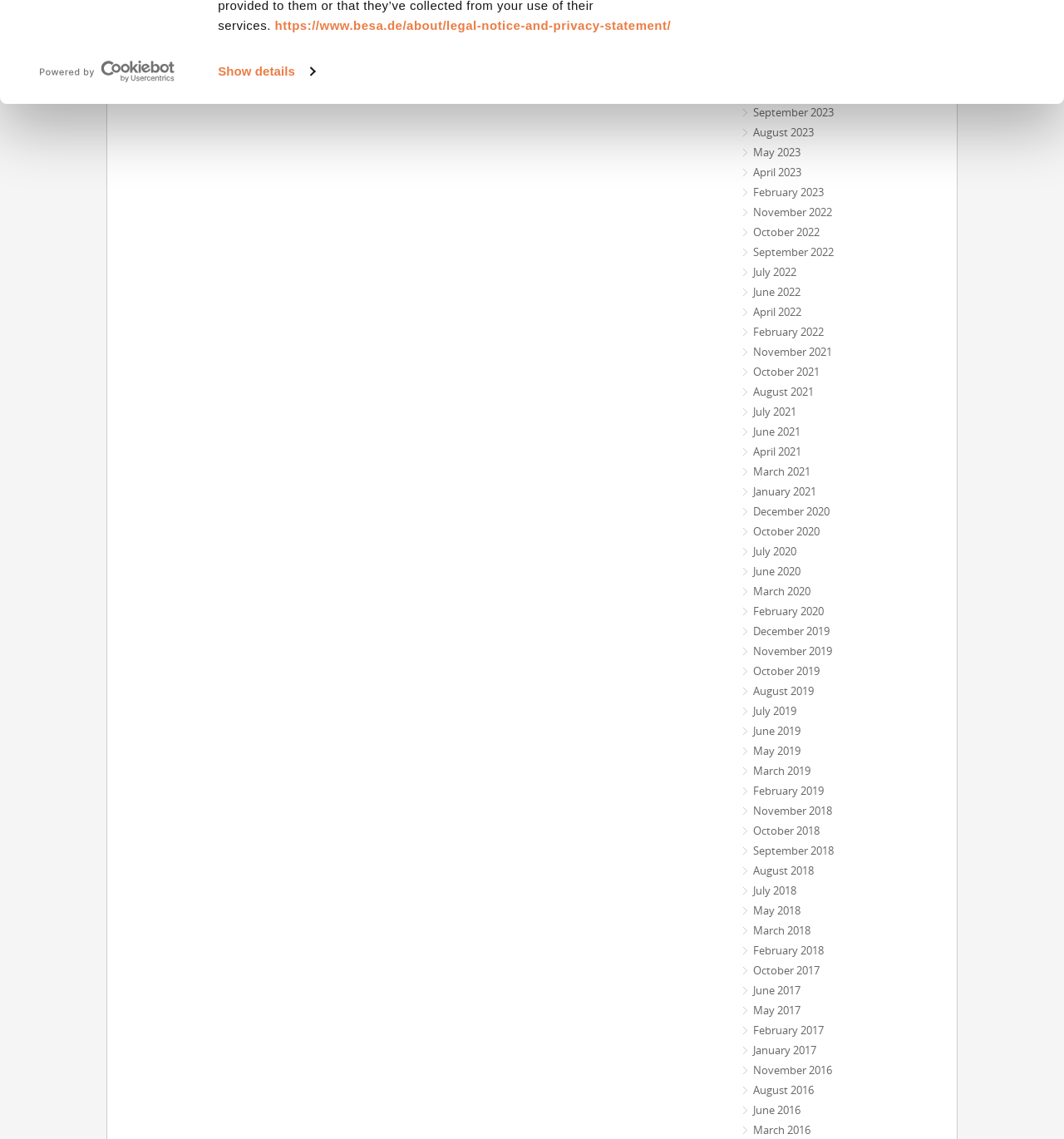What is the most recent month listed?
Look at the webpage screenshot and answer the question with a detailed explanation.

By examining the list of links on the webpage, I can see that the most recent month listed is April 2024, which is the first link in the list.